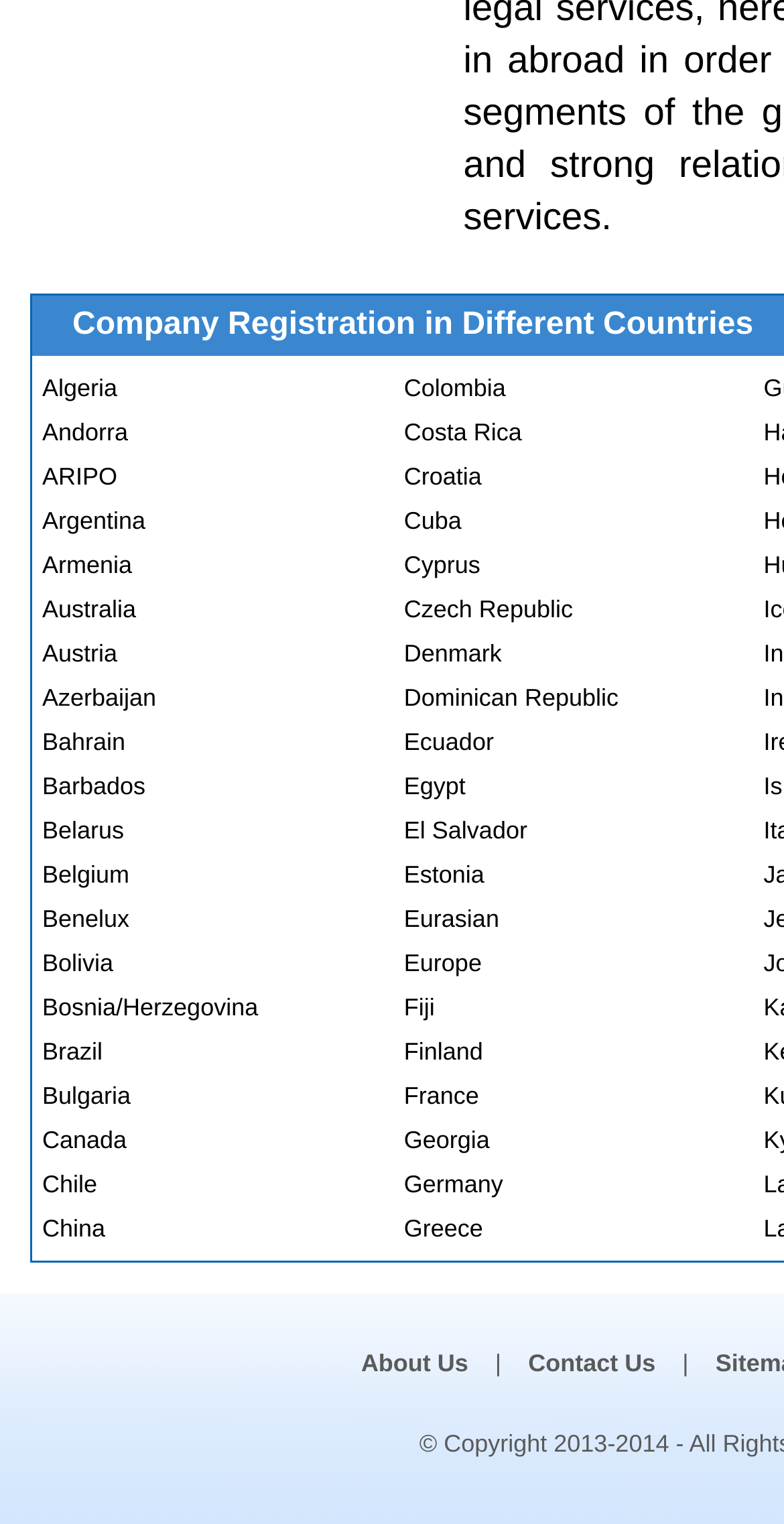Bounding box coordinates should be provided in the format (top-left x, top-left y, bottom-right x, bottom-right y) with all values between 0 and 1. Identify the bounding box for this UI element: Cyprus

[0.515, 0.361, 0.613, 0.38]